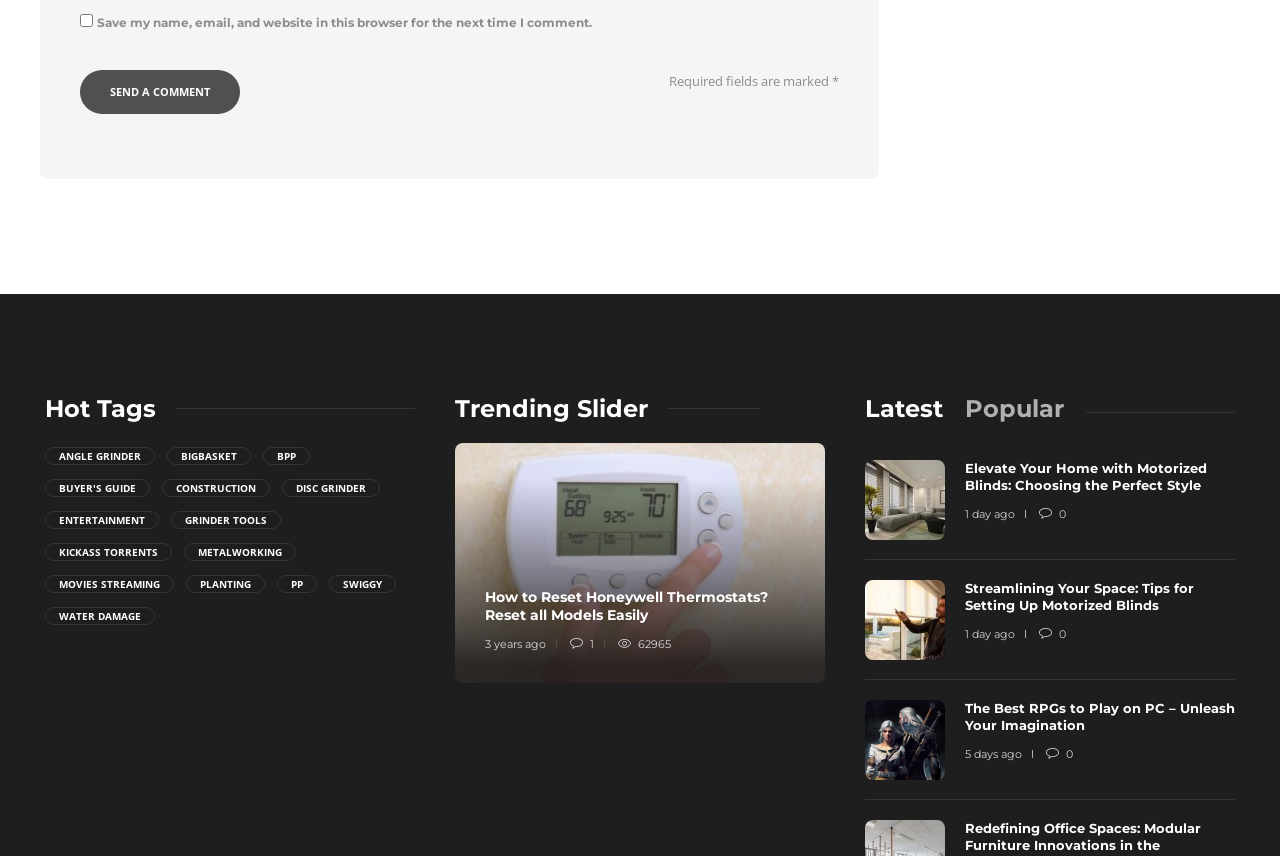Please locate the clickable area by providing the bounding box coordinates to follow this instruction: "Click the 'Angle Grinder (4 items)' link".

[0.035, 0.522, 0.121, 0.543]